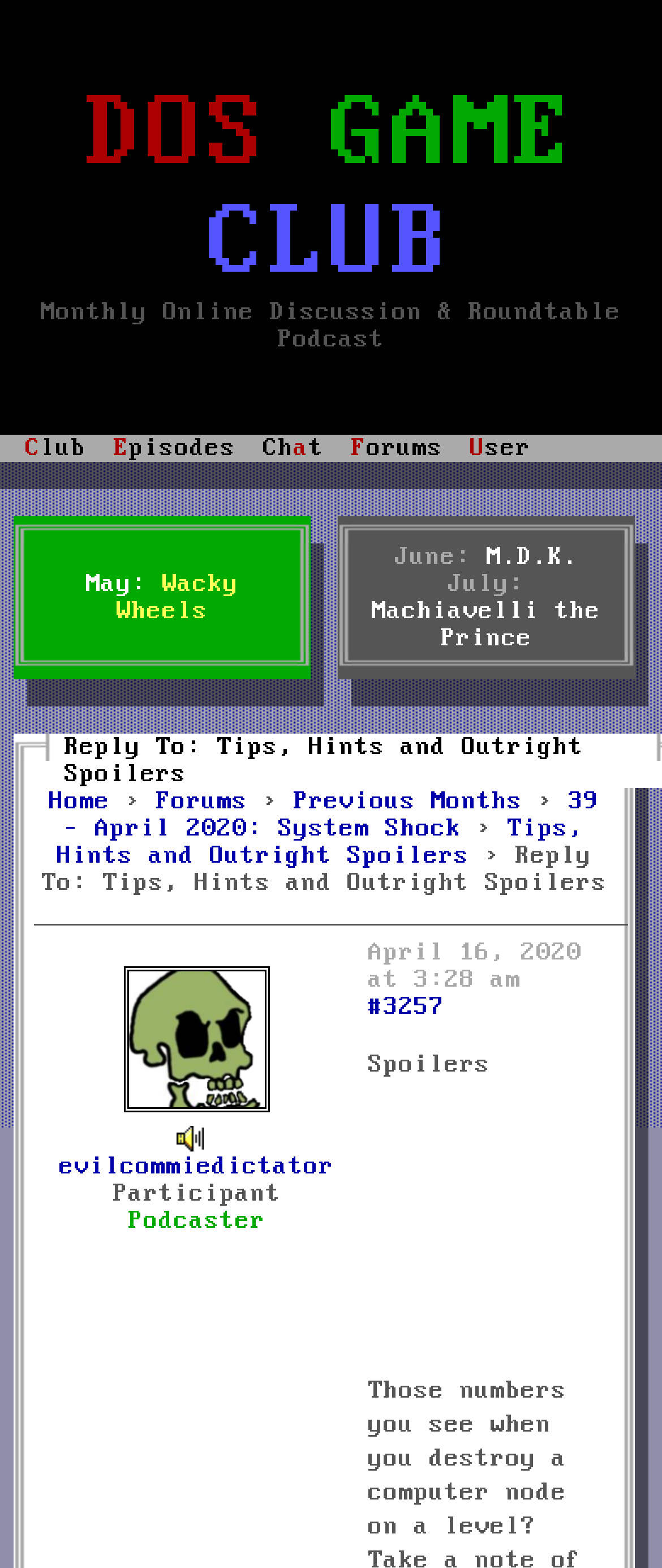Reply to the question with a single word or phrase:
What is the role of 'evilcommiedictator'?

Podcast Participant